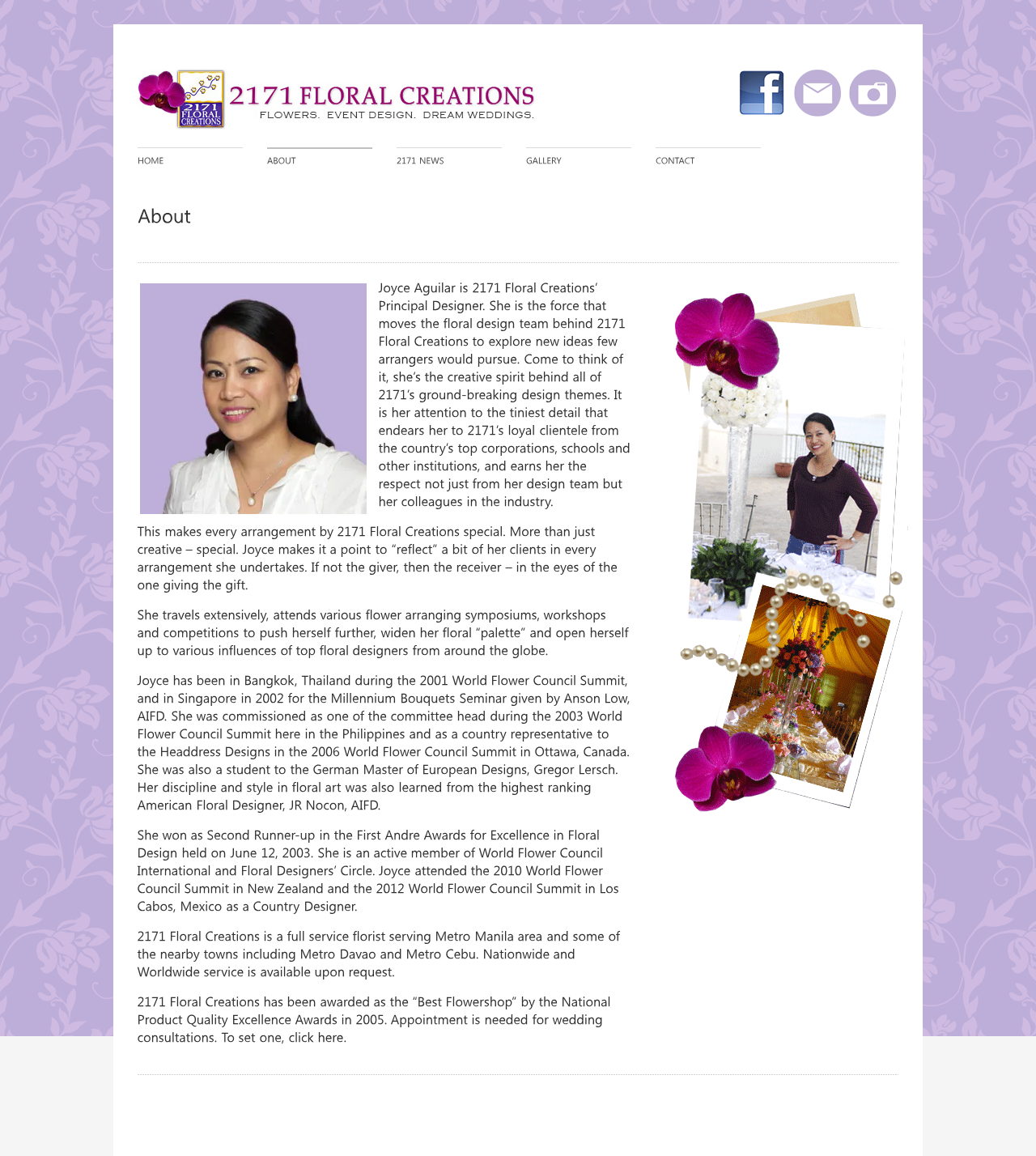Refer to the image and provide an in-depth answer to the question: 
What is the name of the principal designer of 2171 Floral Creations?

The webpage has a heading 'About' followed by a paragraph that introduces Joyce Aguilar as the principal designer of 2171 Floral Creations. This information is obtained from the OCR text of the paragraph.